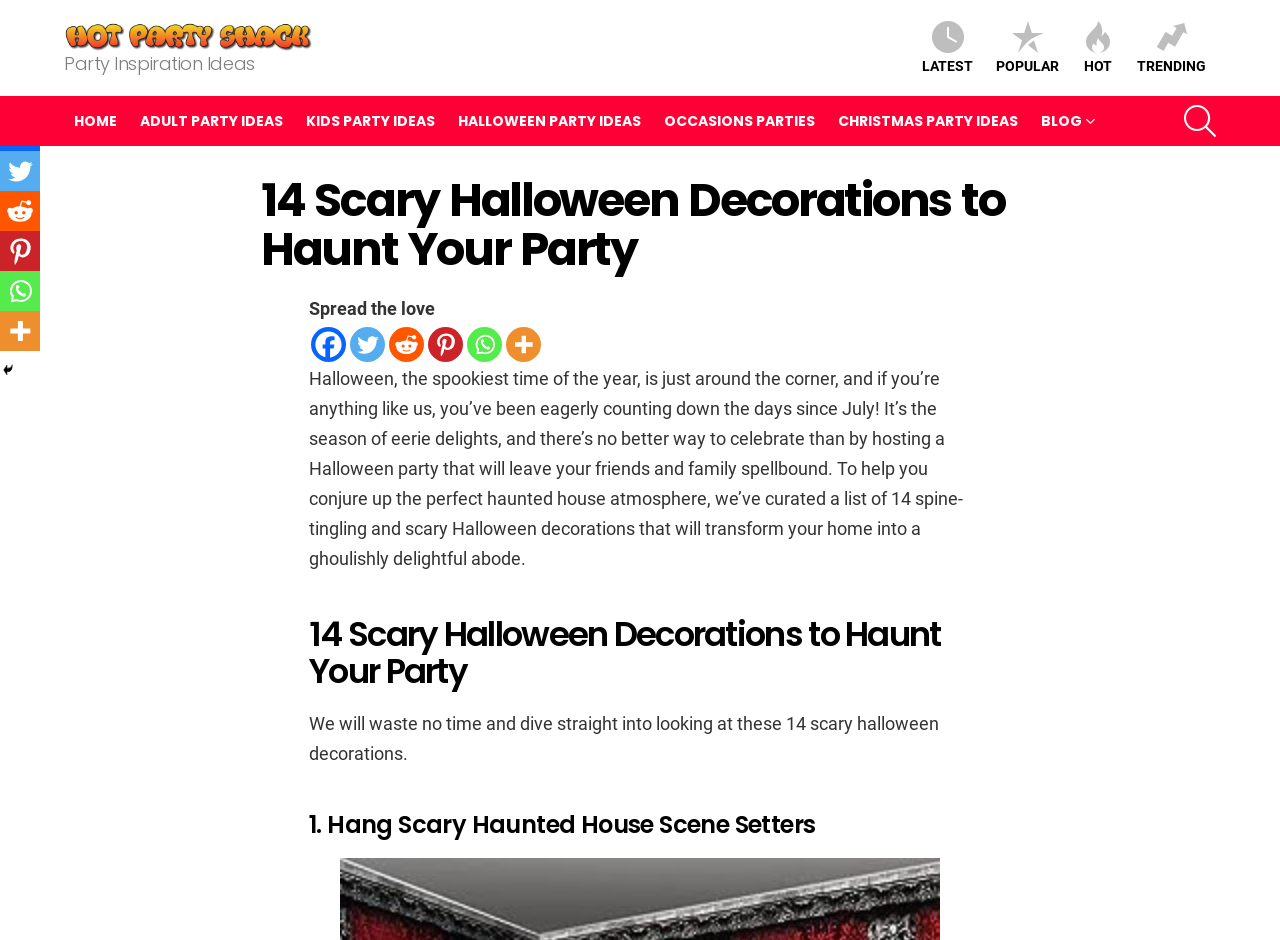Please determine the bounding box coordinates of the section I need to click to accomplish this instruction: "Click on the 'Hot Party Shack' link".

[0.05, 0.023, 0.245, 0.056]